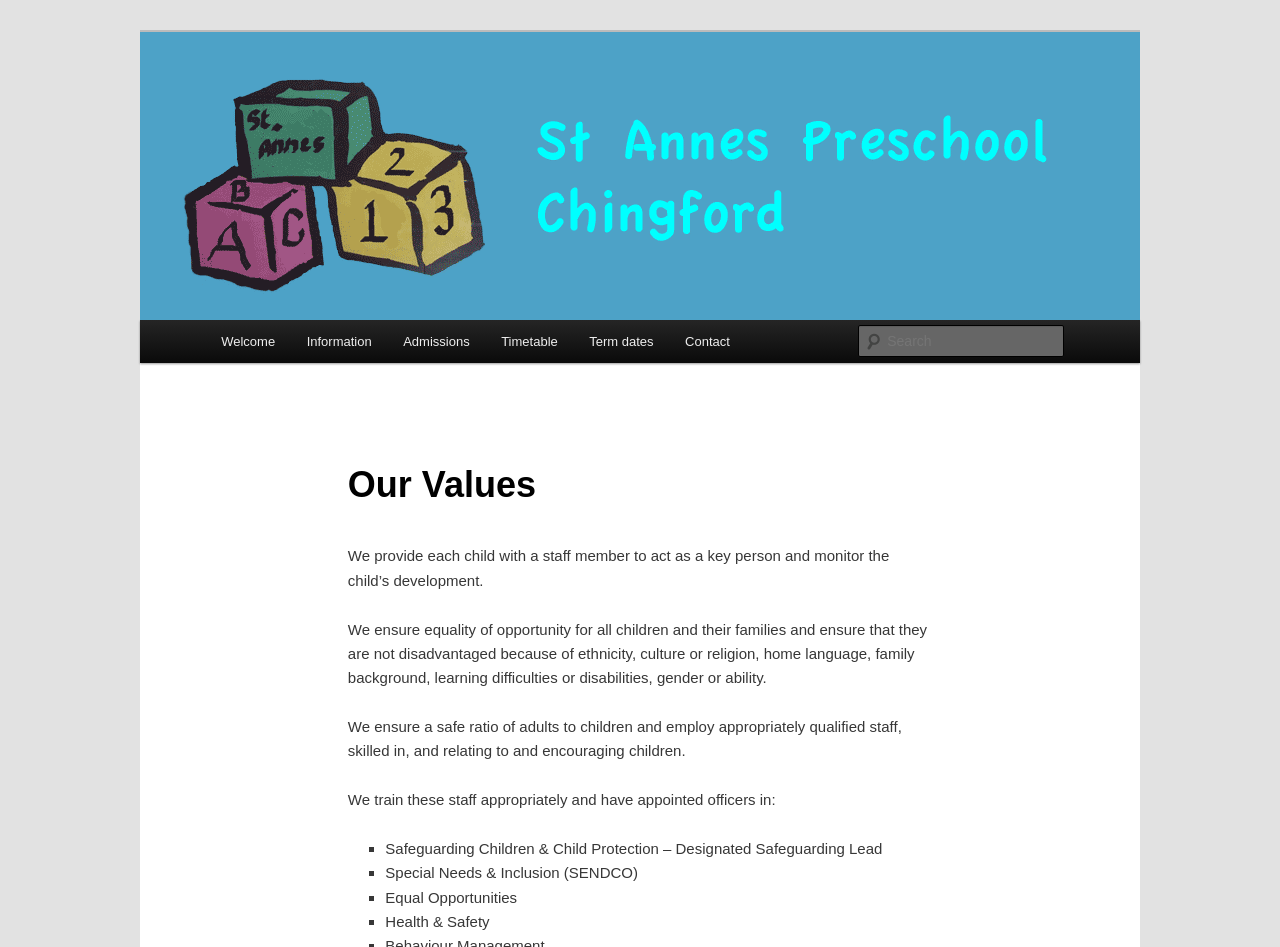Please specify the bounding box coordinates of the element that should be clicked to execute the given instruction: 'search for something'. Ensure the coordinates are four float numbers between 0 and 1, expressed as [left, top, right, bottom].

[0.671, 0.343, 0.831, 0.377]